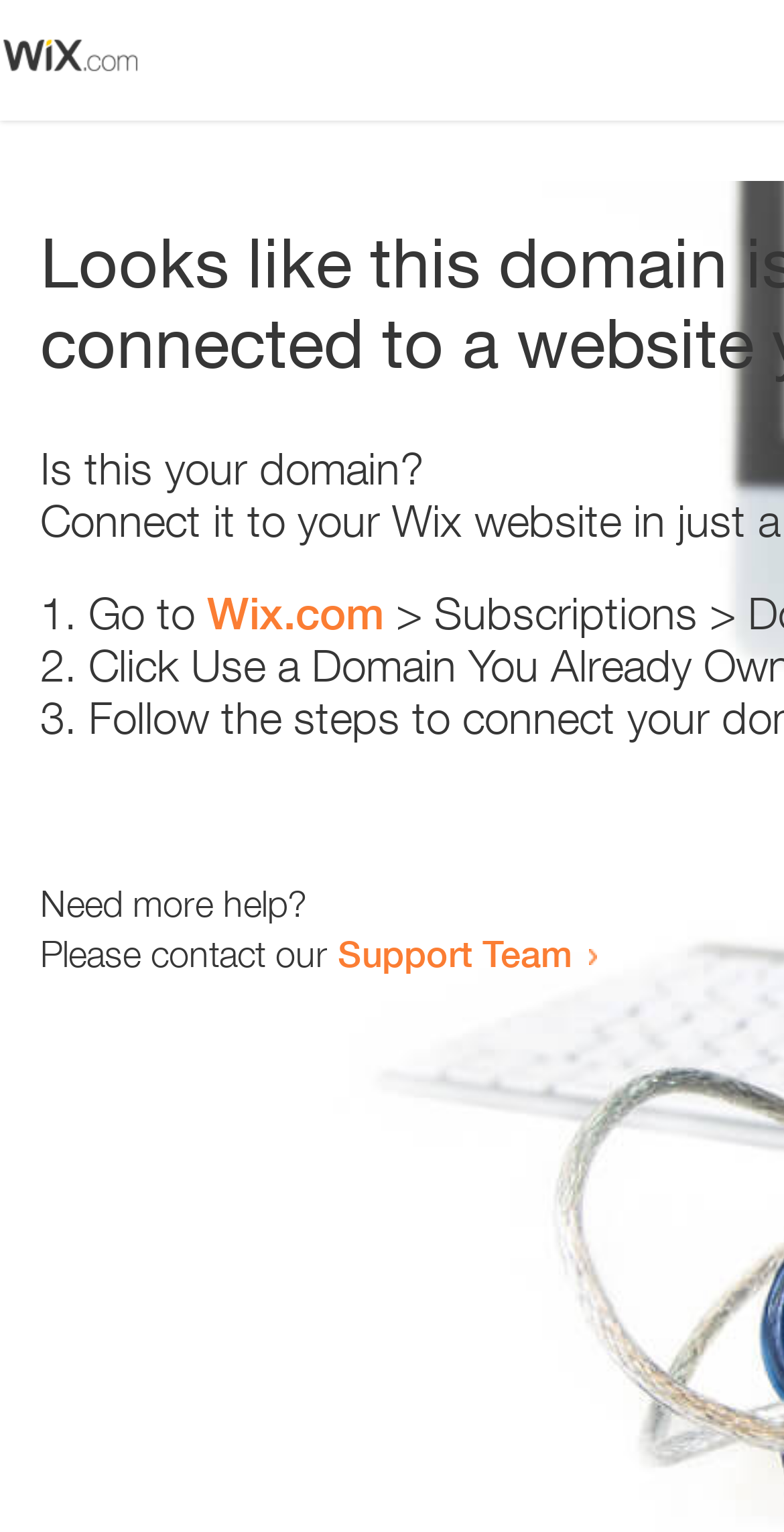Determine the bounding box coordinates (top-left x, top-left y, bottom-right x, bottom-right y) of the UI element described in the following text: Editorial policy

None